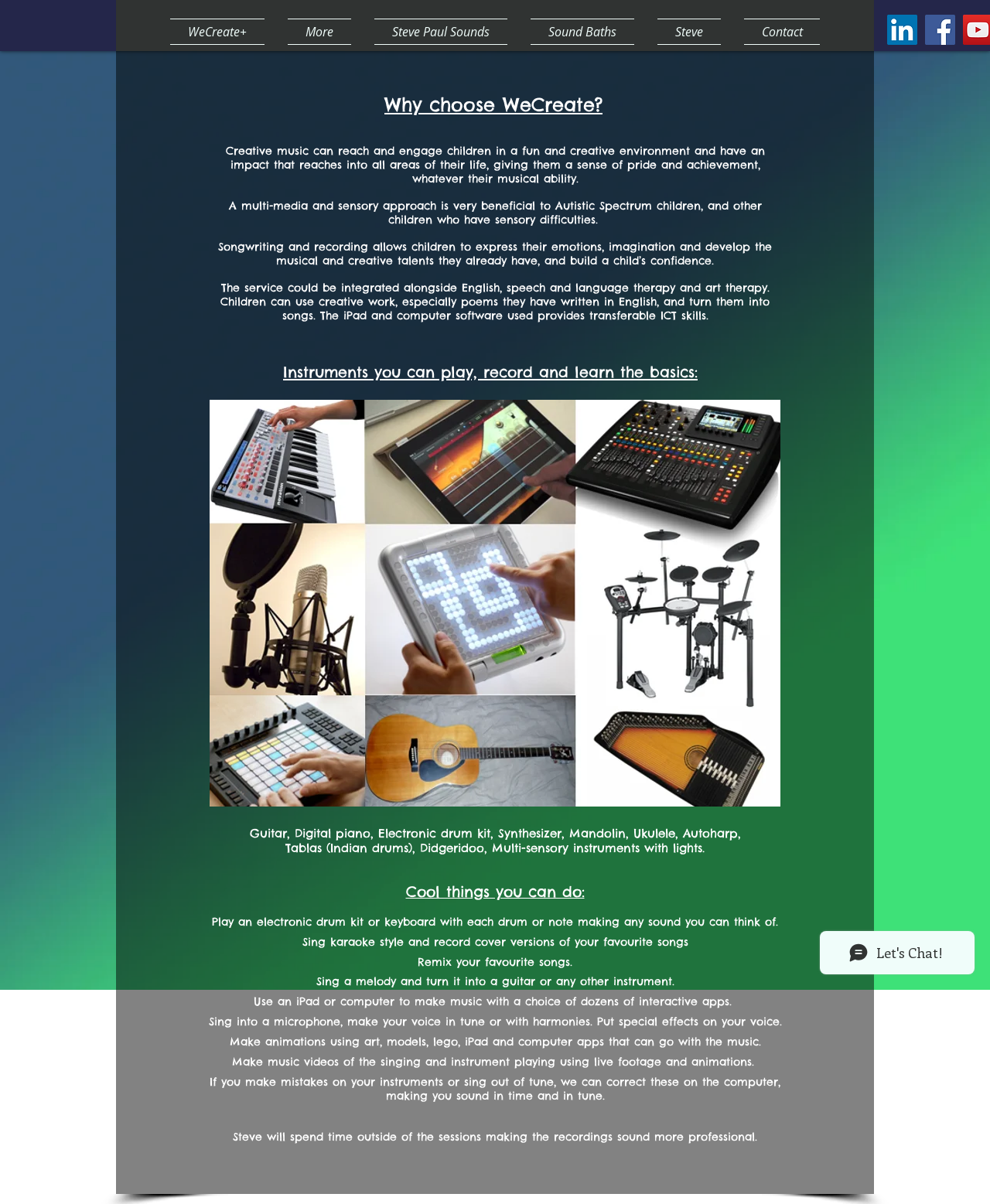Respond to the question below with a single word or phrase:
What is the purpose of the iPad and computer software used in the service?

Provides transferable ICT skills